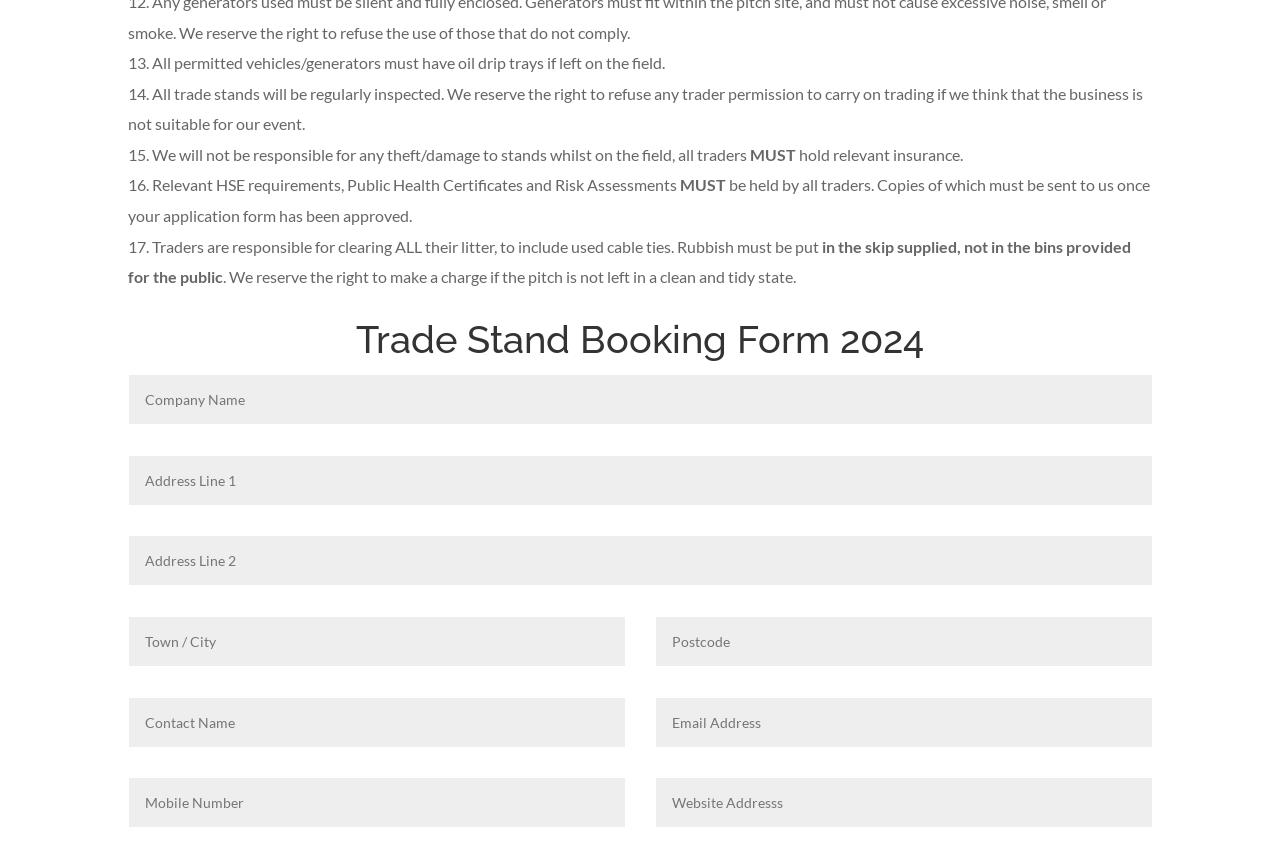Who is responsible for clearing litter?
Provide a comprehensive and detailed answer to the question.

The text states, 'Traders are responsible for clearing ALL their litter, to include used cable ties.' This indicates that traders are accountable for disposing of their waste properly.